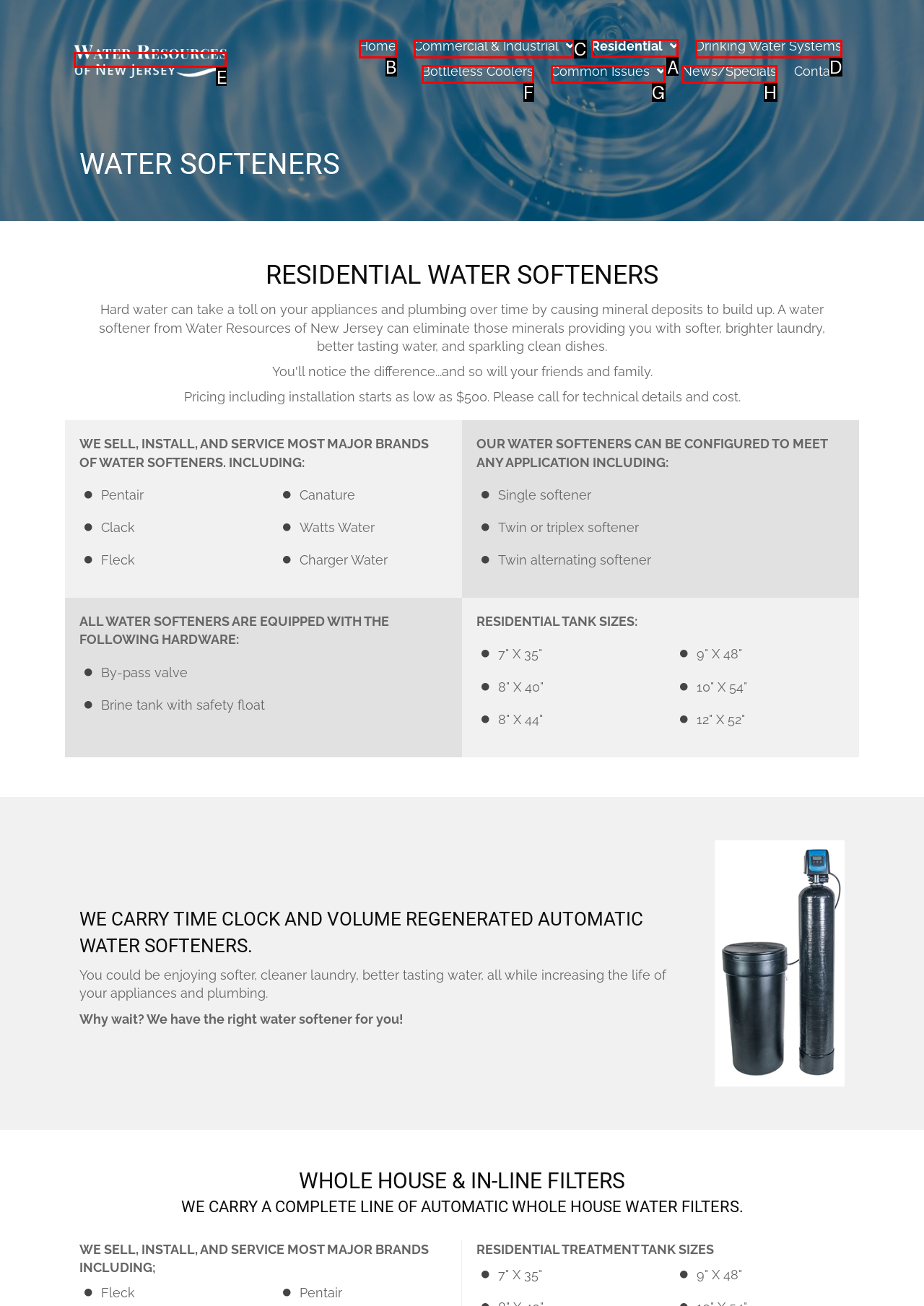Look at the highlighted elements in the screenshot and tell me which letter corresponds to the task: Click on the 'Residential' link.

A